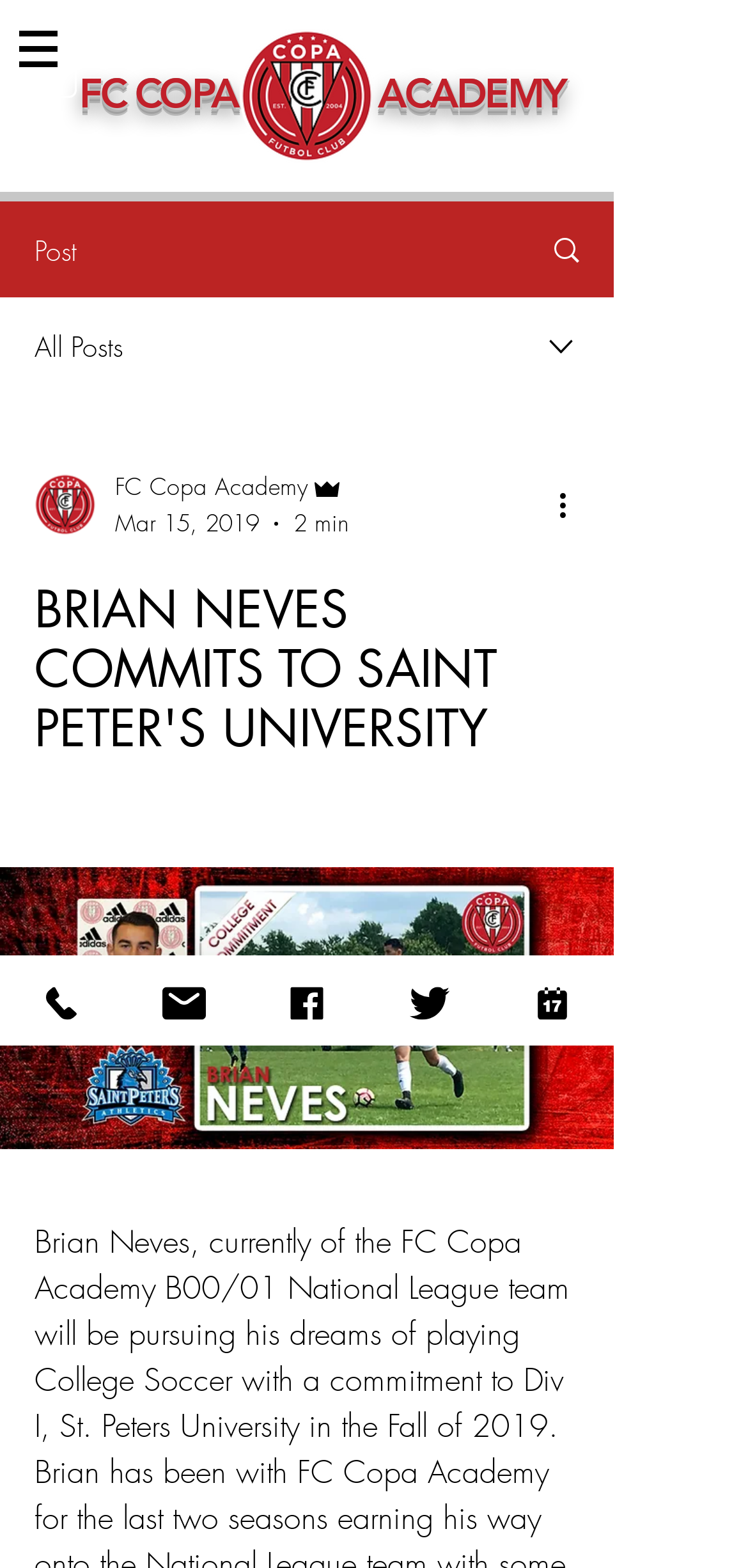Please identify the coordinates of the bounding box for the clickable region that will accomplish this instruction: "View all posts".

[0.046, 0.209, 0.164, 0.232]